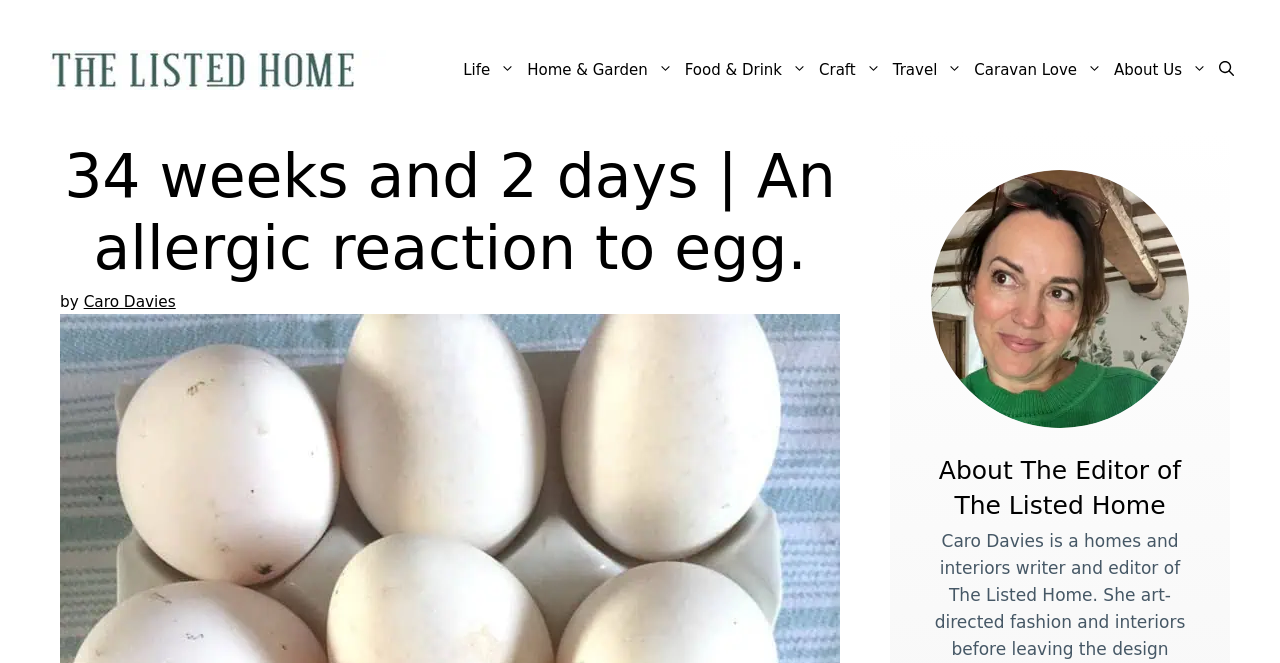Can you specify the bounding box coordinates for the region that should be clicked to fulfill this instruction: "read about the editor".

[0.727, 0.683, 0.929, 0.788]